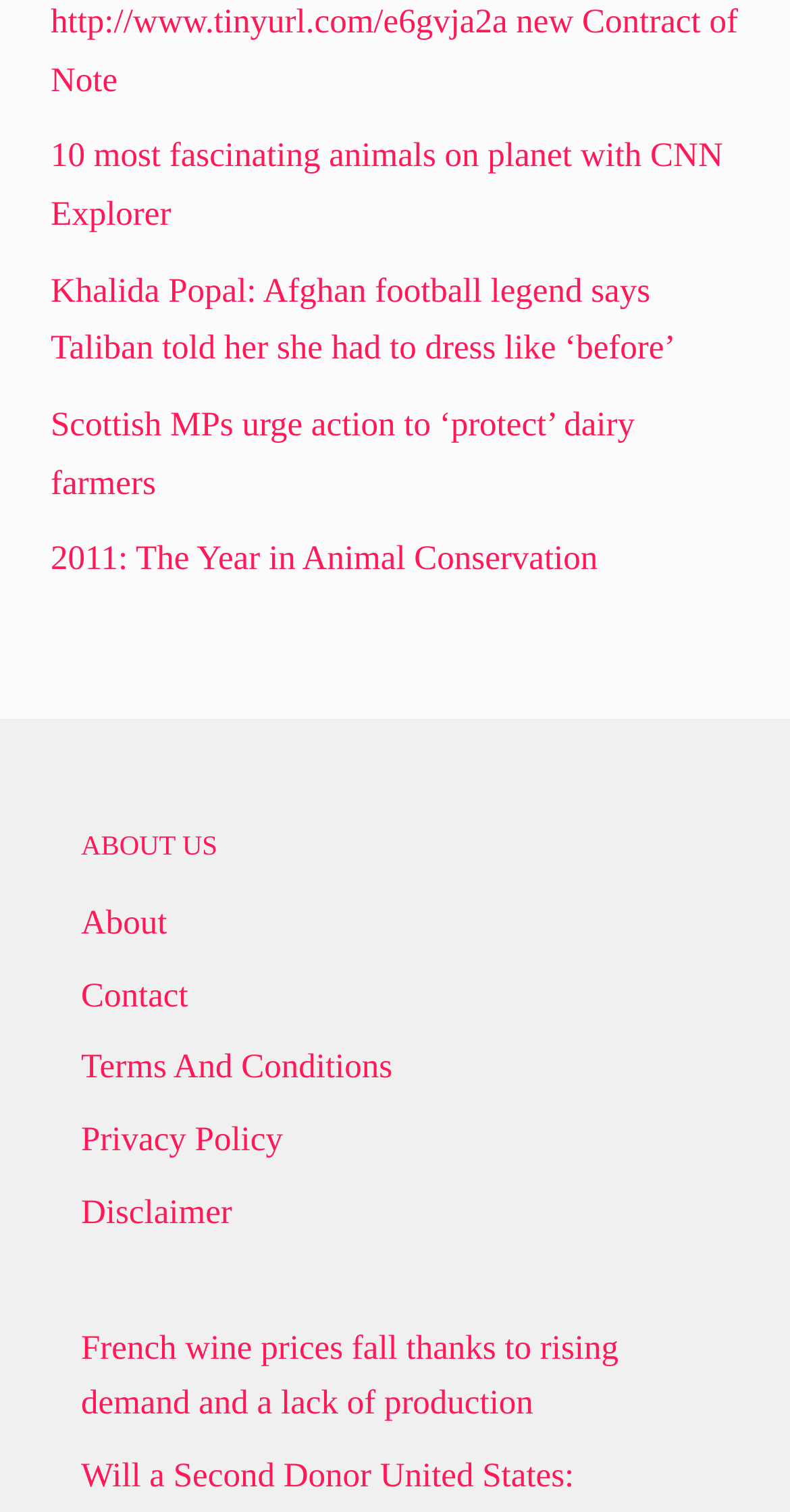Please identify the bounding box coordinates of where to click in order to follow the instruction: "Read about Afghan football legend Khalida Popal".

[0.064, 0.179, 0.855, 0.243]